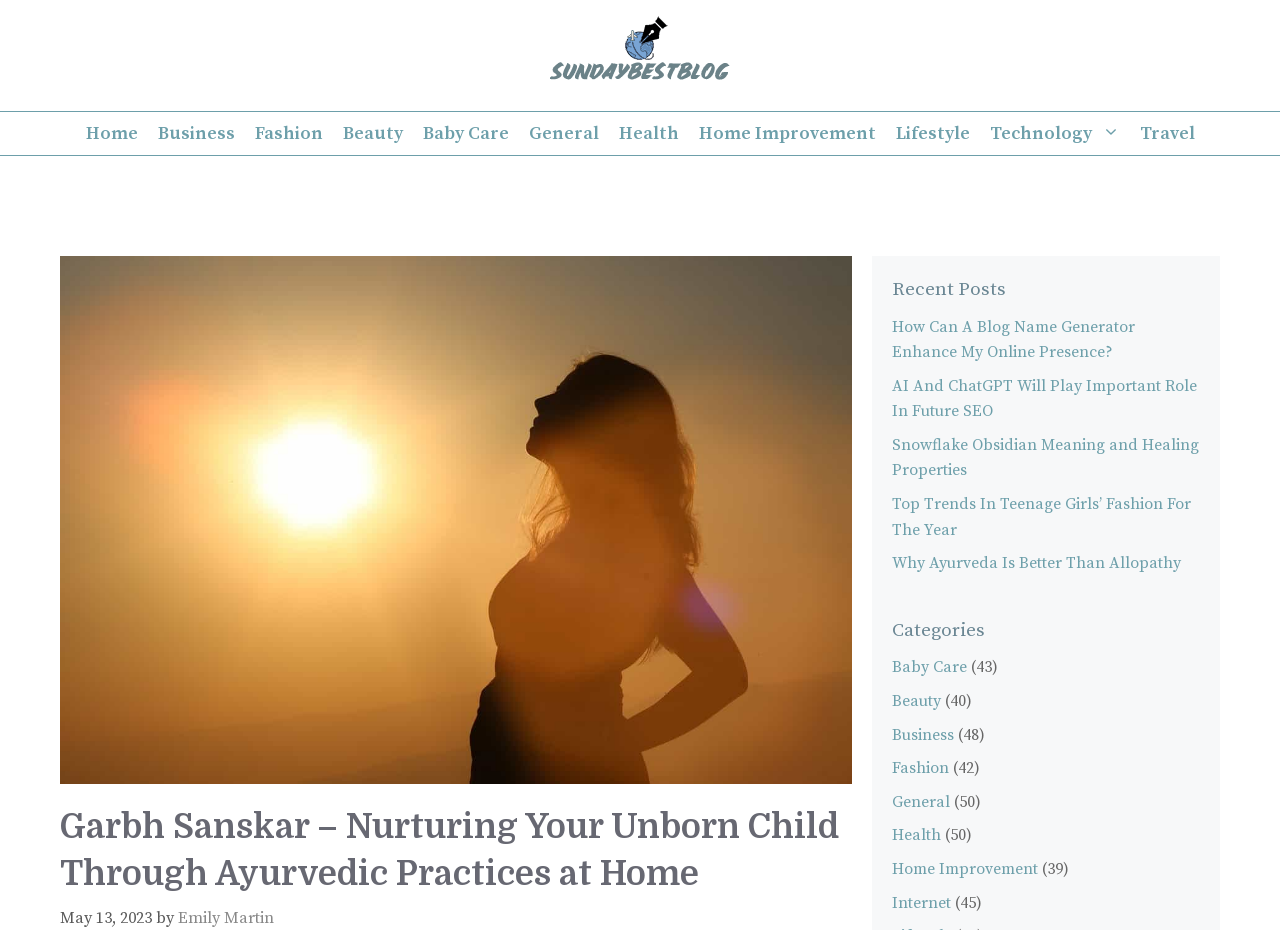Determine the main heading text of the webpage.

Garbh Sanskar – Nurturing Your Unborn Child Through Ayurvedic Practices at Home